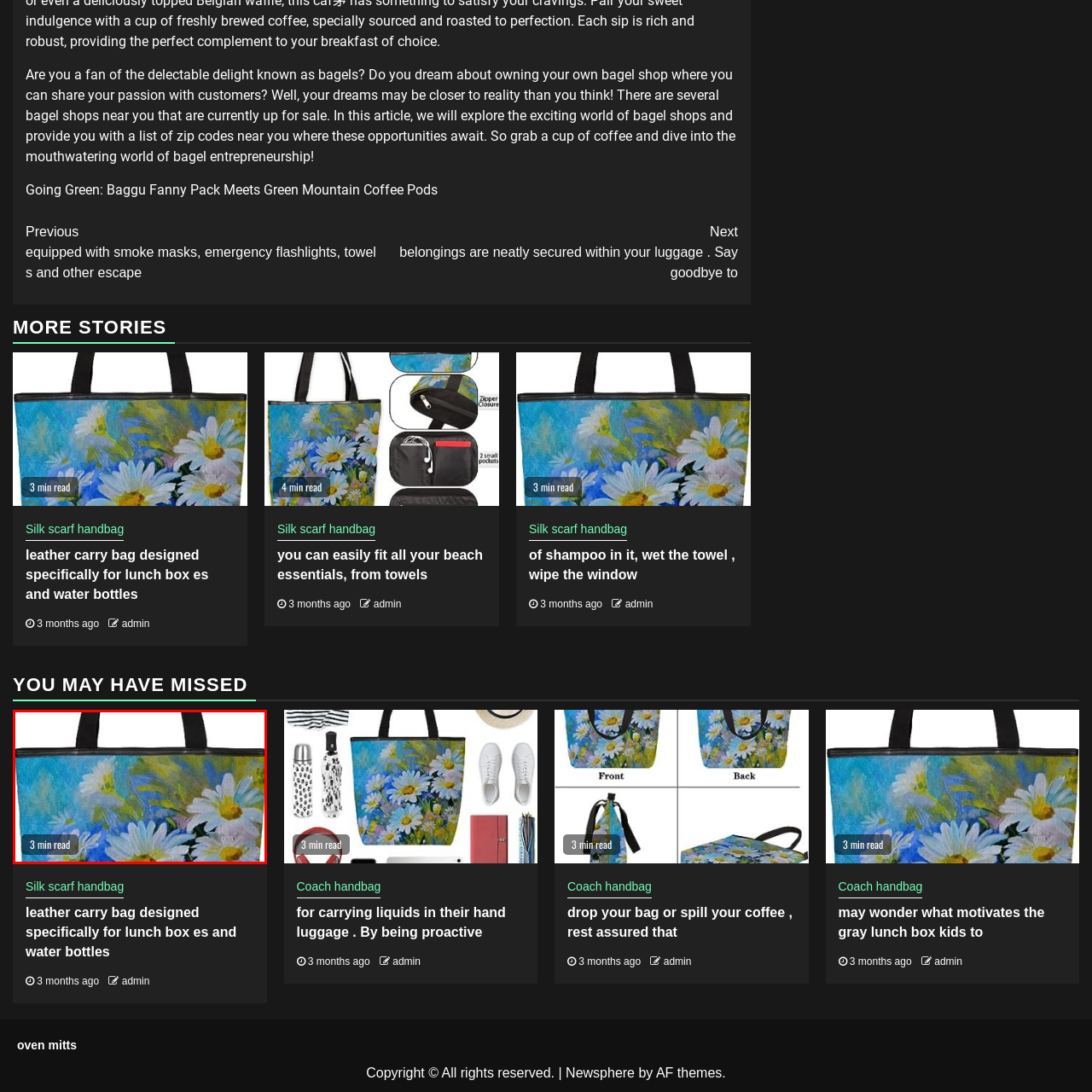Direct your attention to the image contained by the red frame and provide a detailed response to the following question, utilizing the visual data from the image:
What is the bag designed to carry?

According to the caption, the bag is designed specifically for carrying lunch boxes and water bottles, blending practicality with aesthetic appeal, making it ideal for casual outings or everyday use.